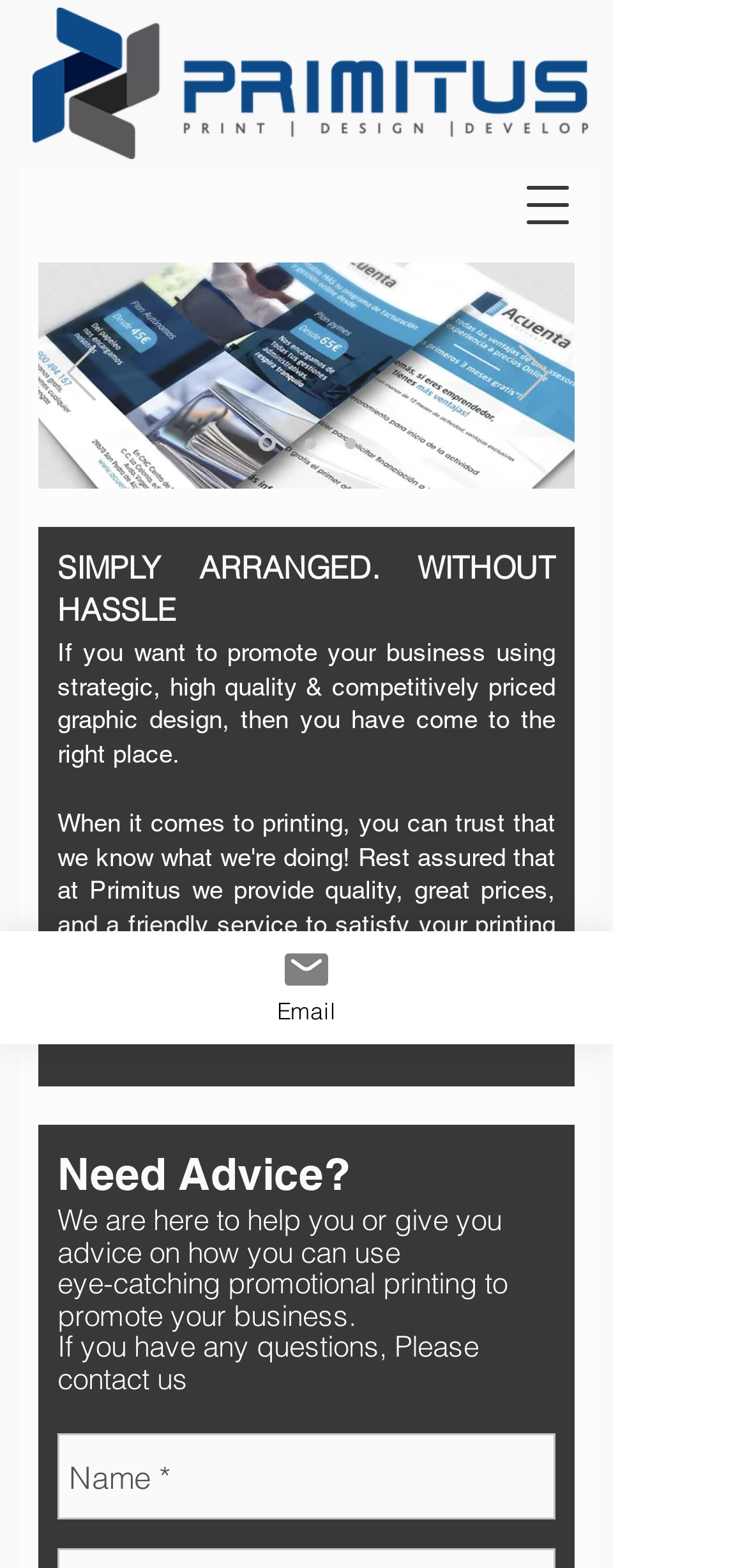Determine the bounding box coordinates of the target area to click to execute the following instruction: "Open navigation menu."

[0.669, 0.1, 0.797, 0.161]